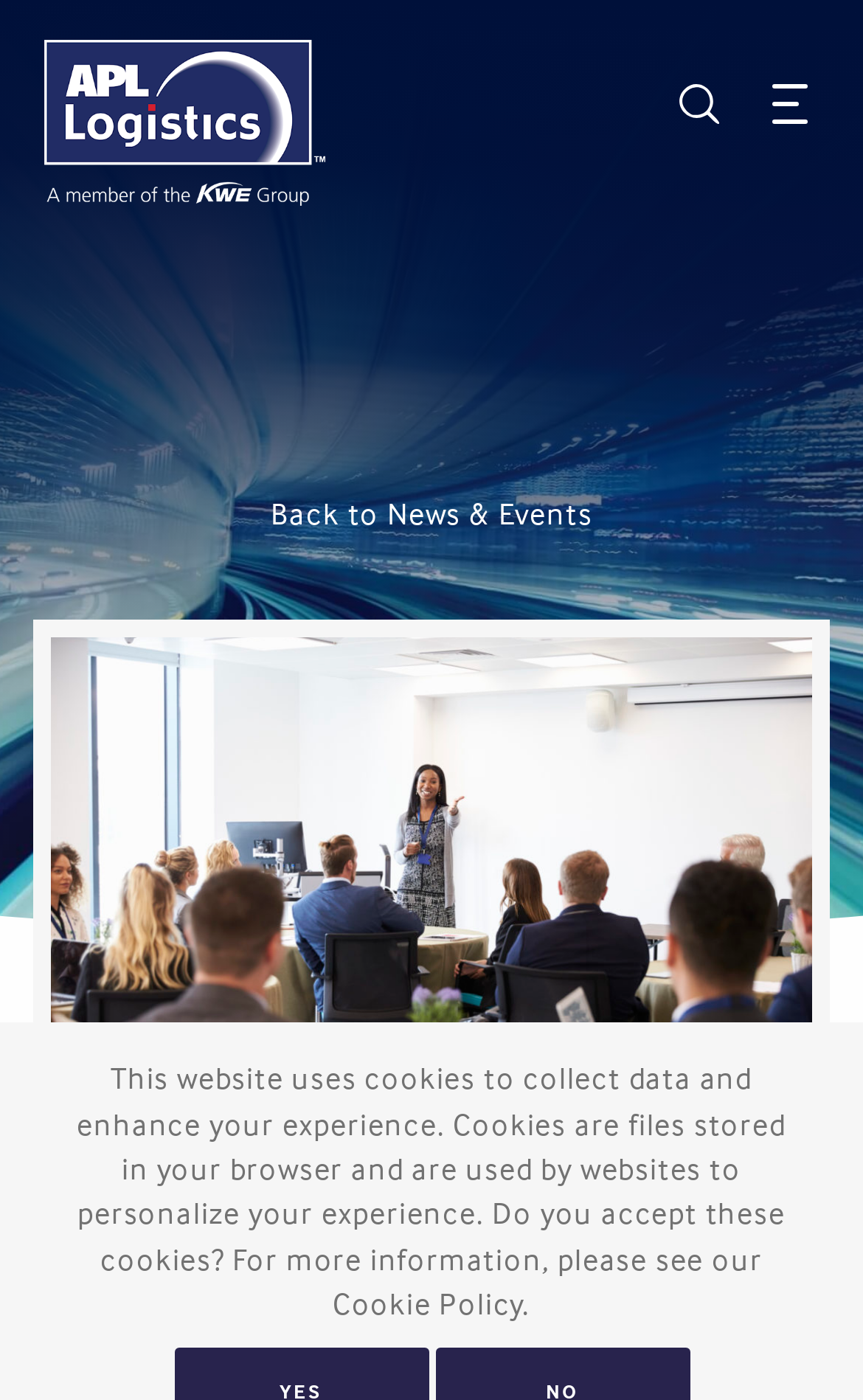Identify the bounding box coordinates for the UI element described as: "Back to News & Events".

[0.313, 0.352, 0.687, 0.379]